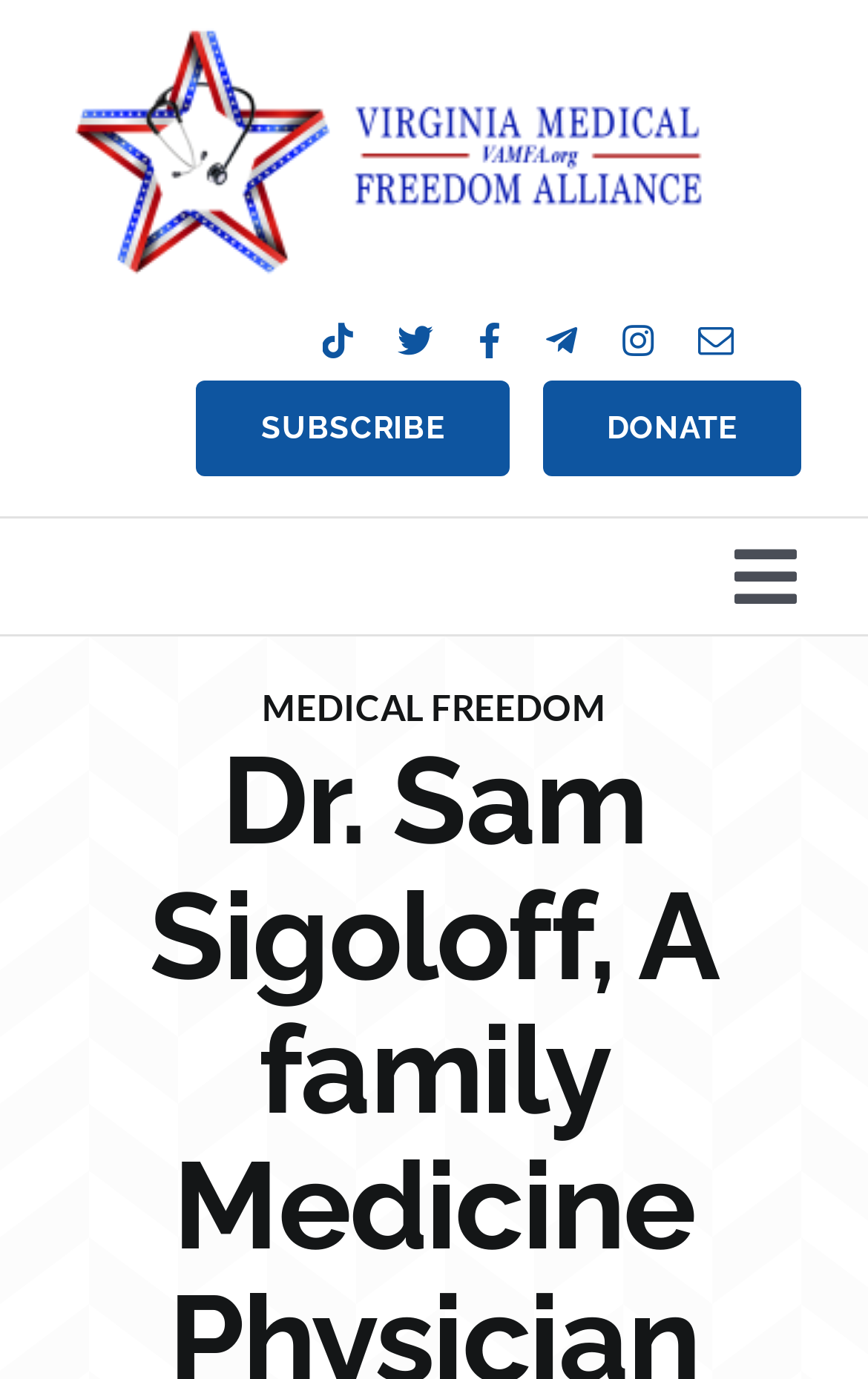Find and extract the text of the primary heading on the webpage.

Dr. Sam Sigoloff, A family Medicine Physician and US Army Major